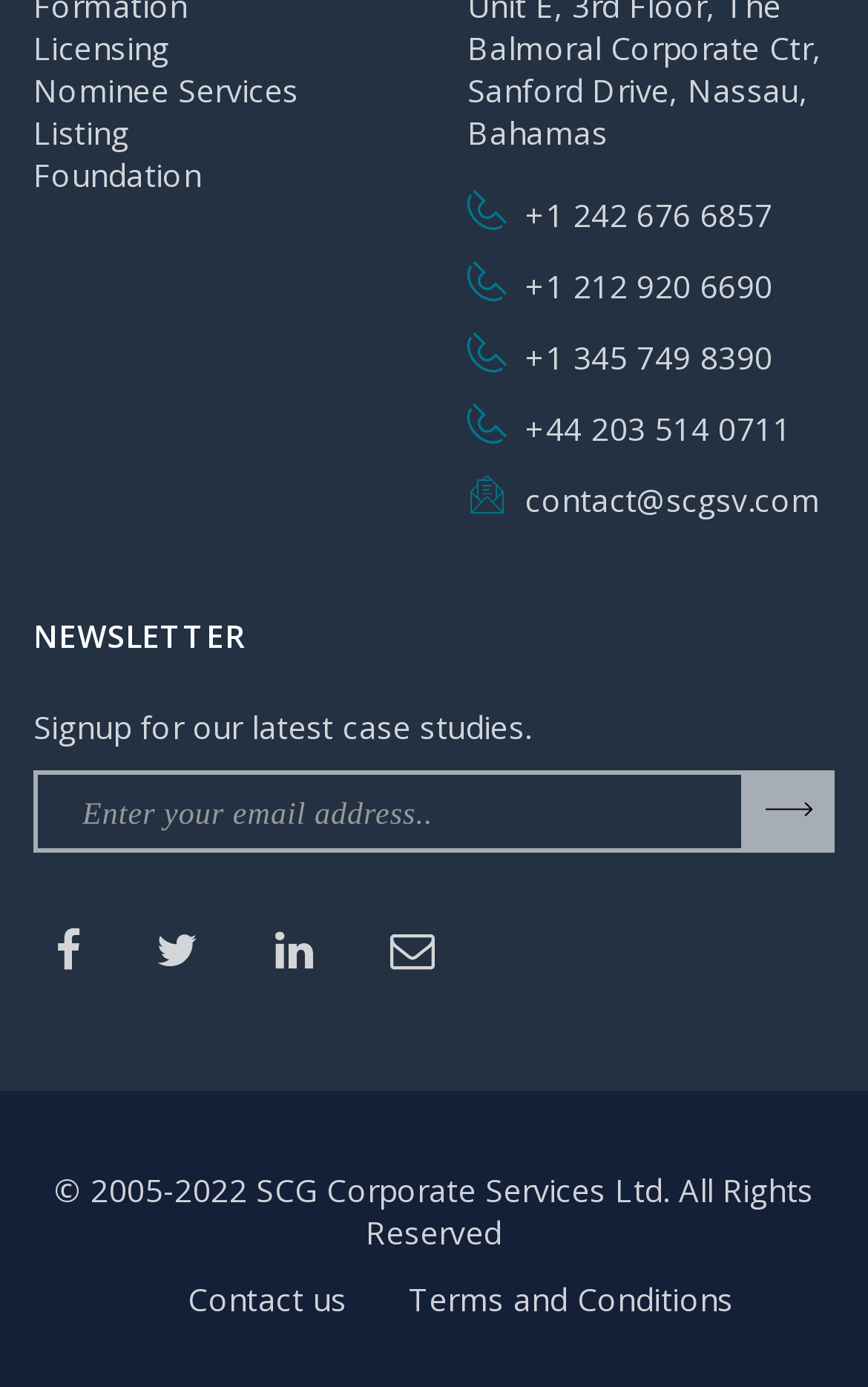Given the element description: "September 7, 2021", predict the bounding box coordinates of this UI element. The coordinates must be four float numbers between 0 and 1, given as [left, top, right, bottom].

None